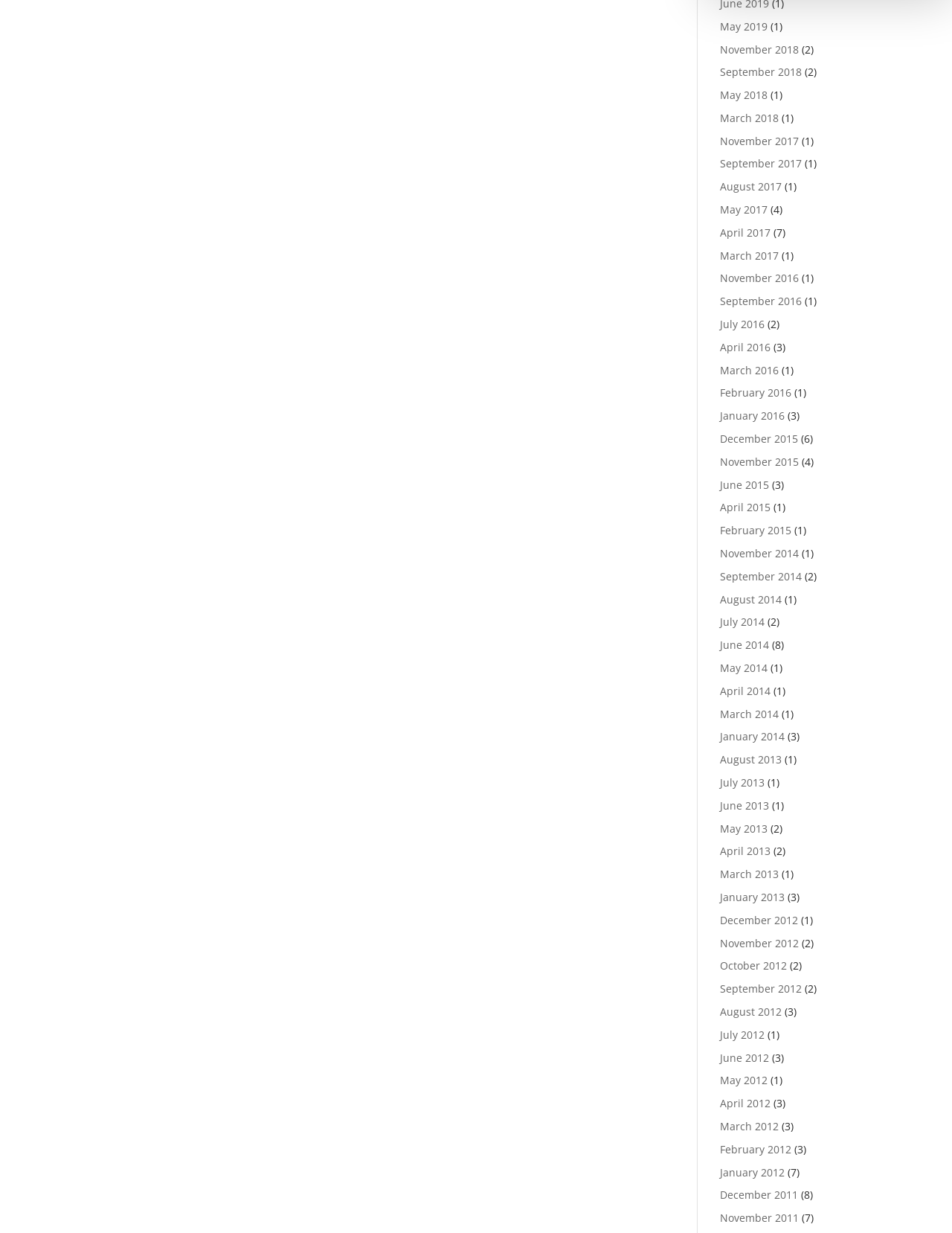Can you specify the bounding box coordinates of the area that needs to be clicked to fulfill the following instruction: "view May 2017"?

[0.756, 0.164, 0.806, 0.176]